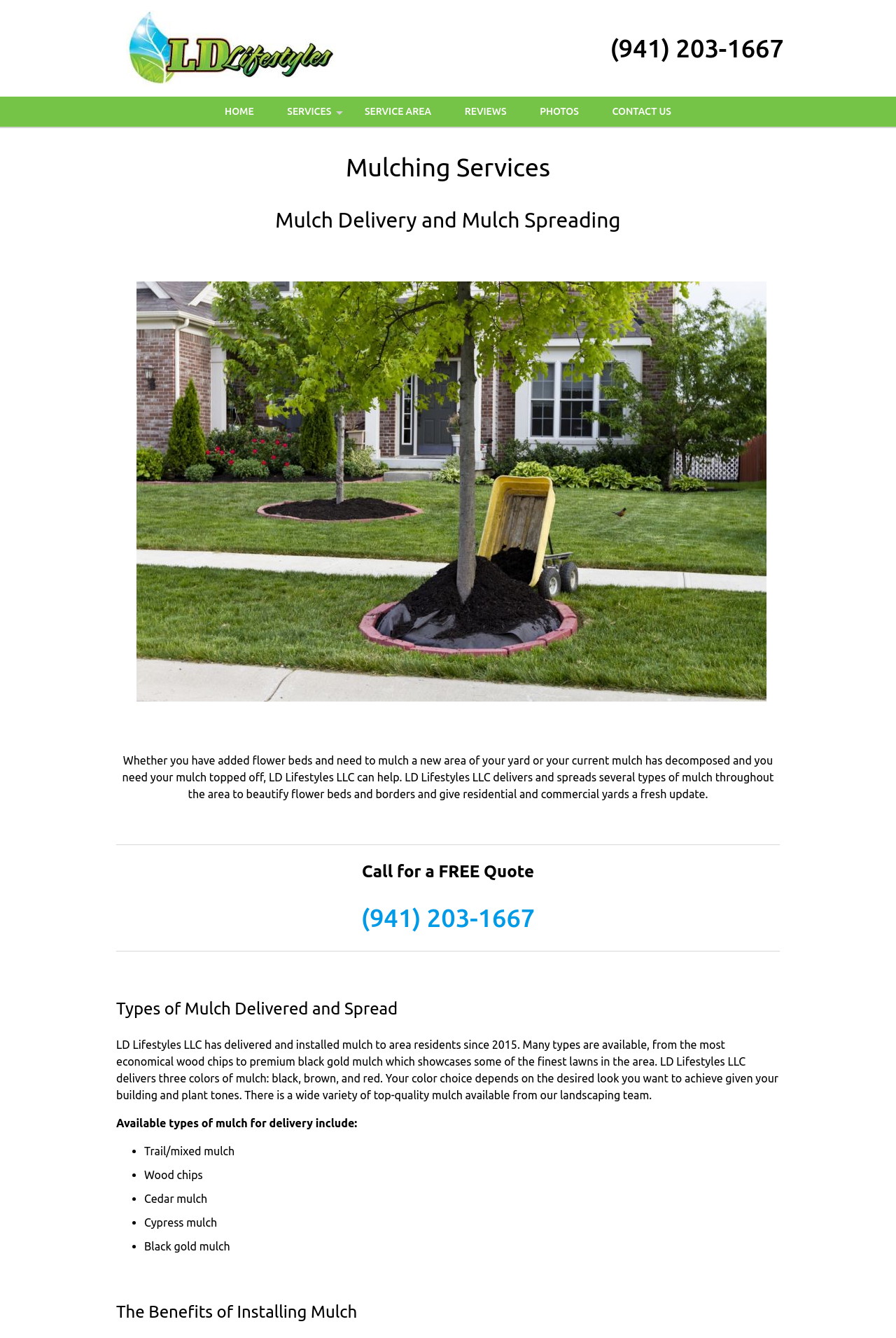What are the three colors of mulch available?
Please use the image to deliver a detailed and complete answer.

I read the text under the heading 'Types of Mulch Delivered and Spread', which states that LD Lifestyles LLC delivers three colors of mulch: black, brown, and red.